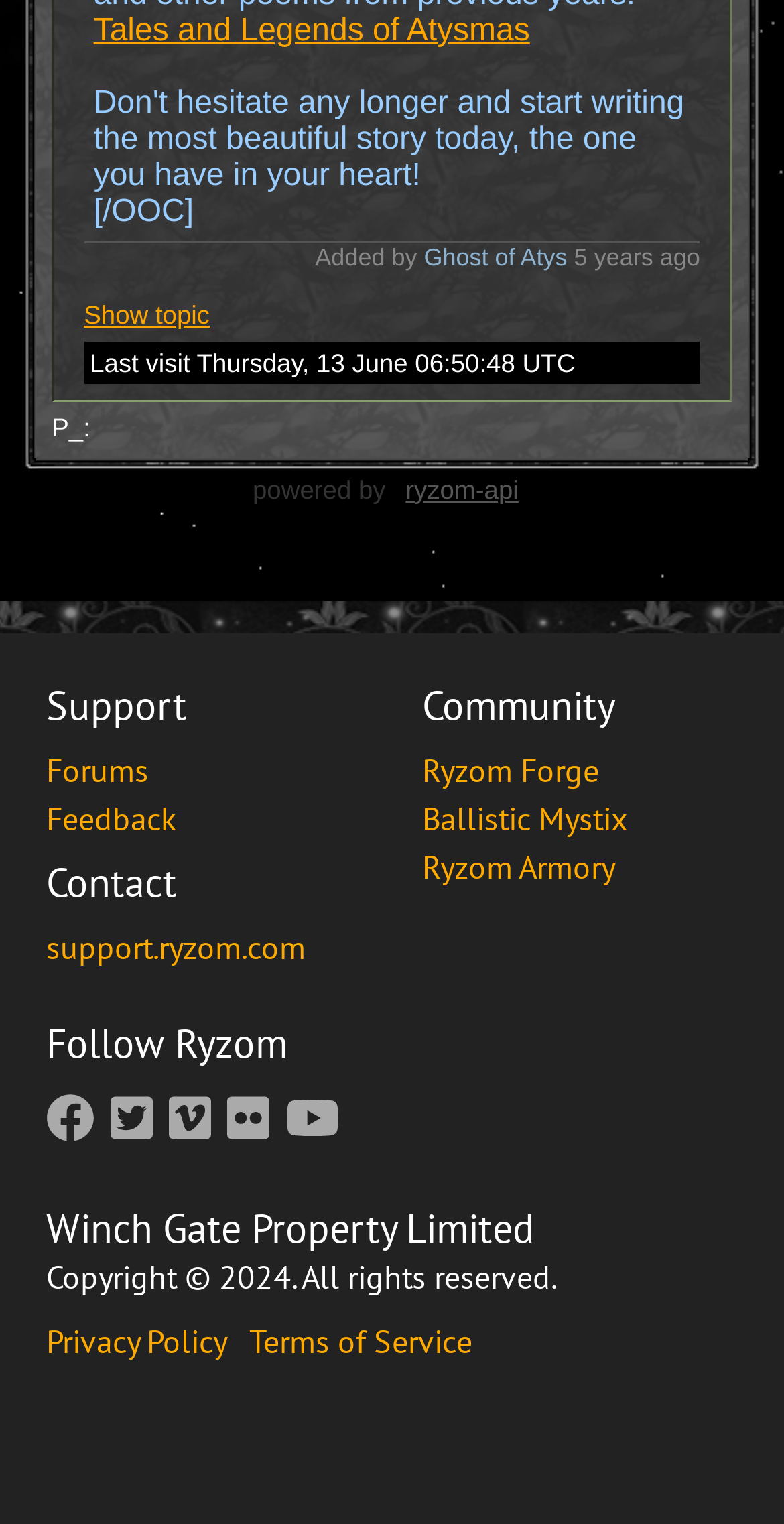What is the name of the topic?
Please elaborate on the answer to the question with detailed information.

The question is asking for the name of the topic, which can be found in the link element with the text 'Tales and Legends of Atysmas' at the top of the webpage.